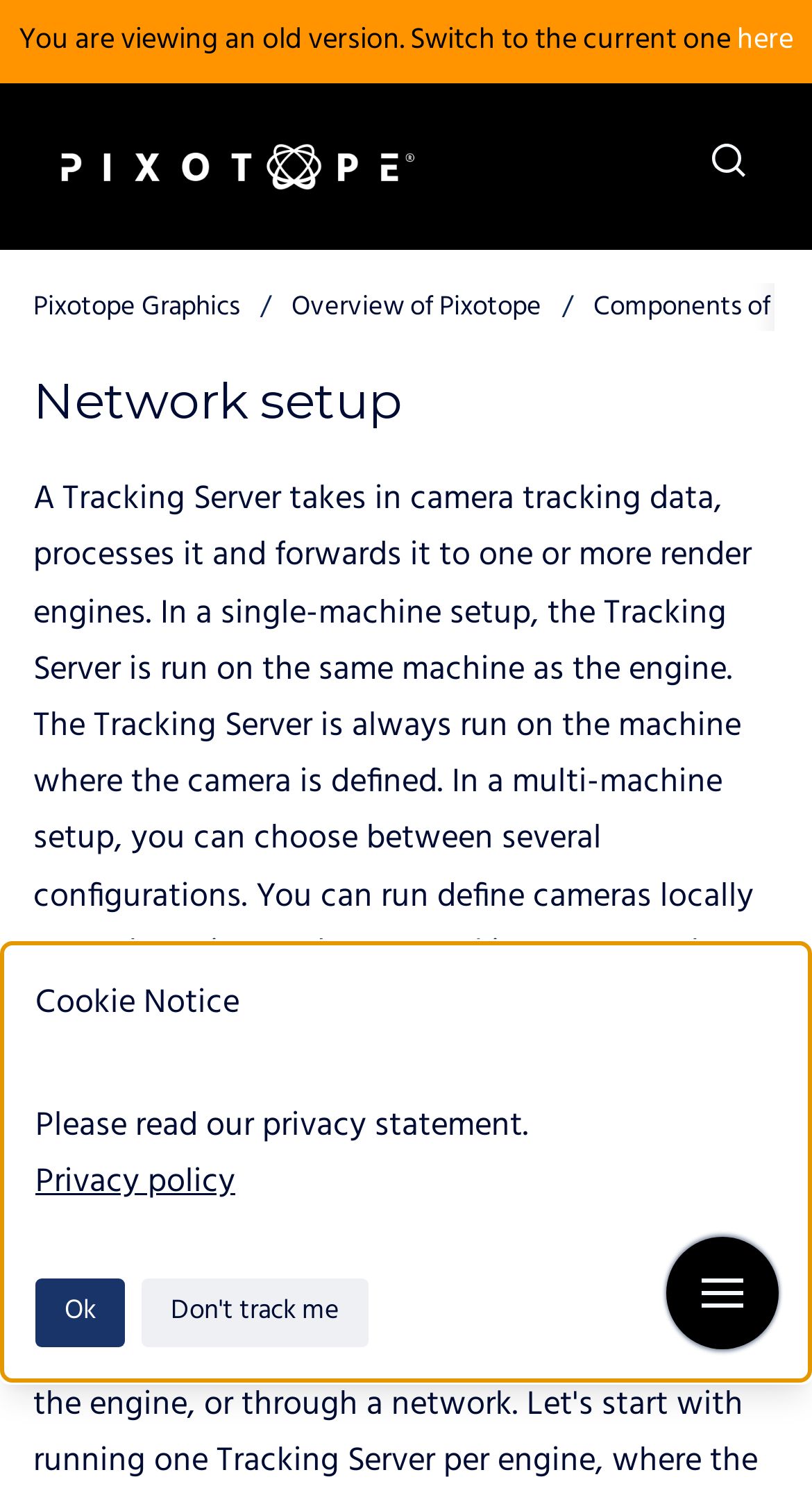Determine the bounding box for the UI element as described: "here". The coordinates should be represented as four float numbers between 0 and 1, formatted as [left, top, right, bottom].

[0.908, 0.011, 0.977, 0.043]